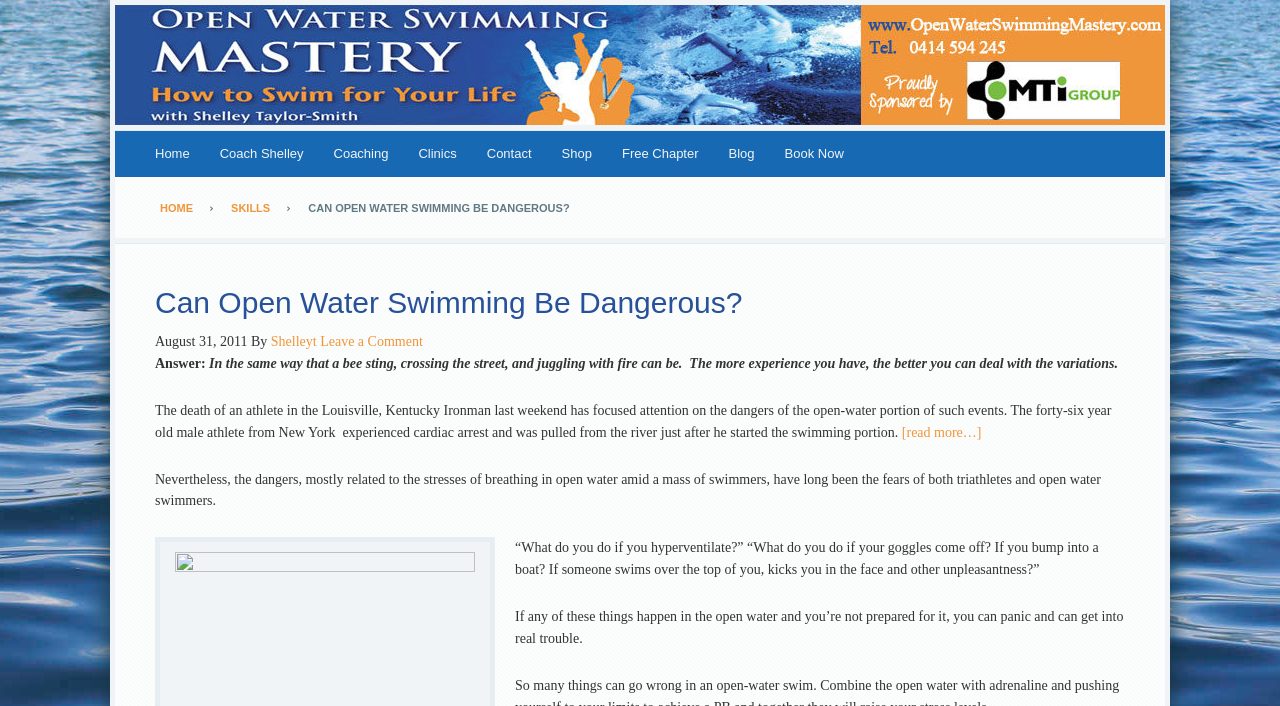Identify the bounding box coordinates for the region to click in order to carry out this instruction: "Read the blog post titled 'Can Open Water Swimming Be Dangerous?'". Provide the coordinates using four float numbers between 0 and 1, formatted as [left, top, right, bottom].

[0.121, 0.402, 0.879, 0.455]